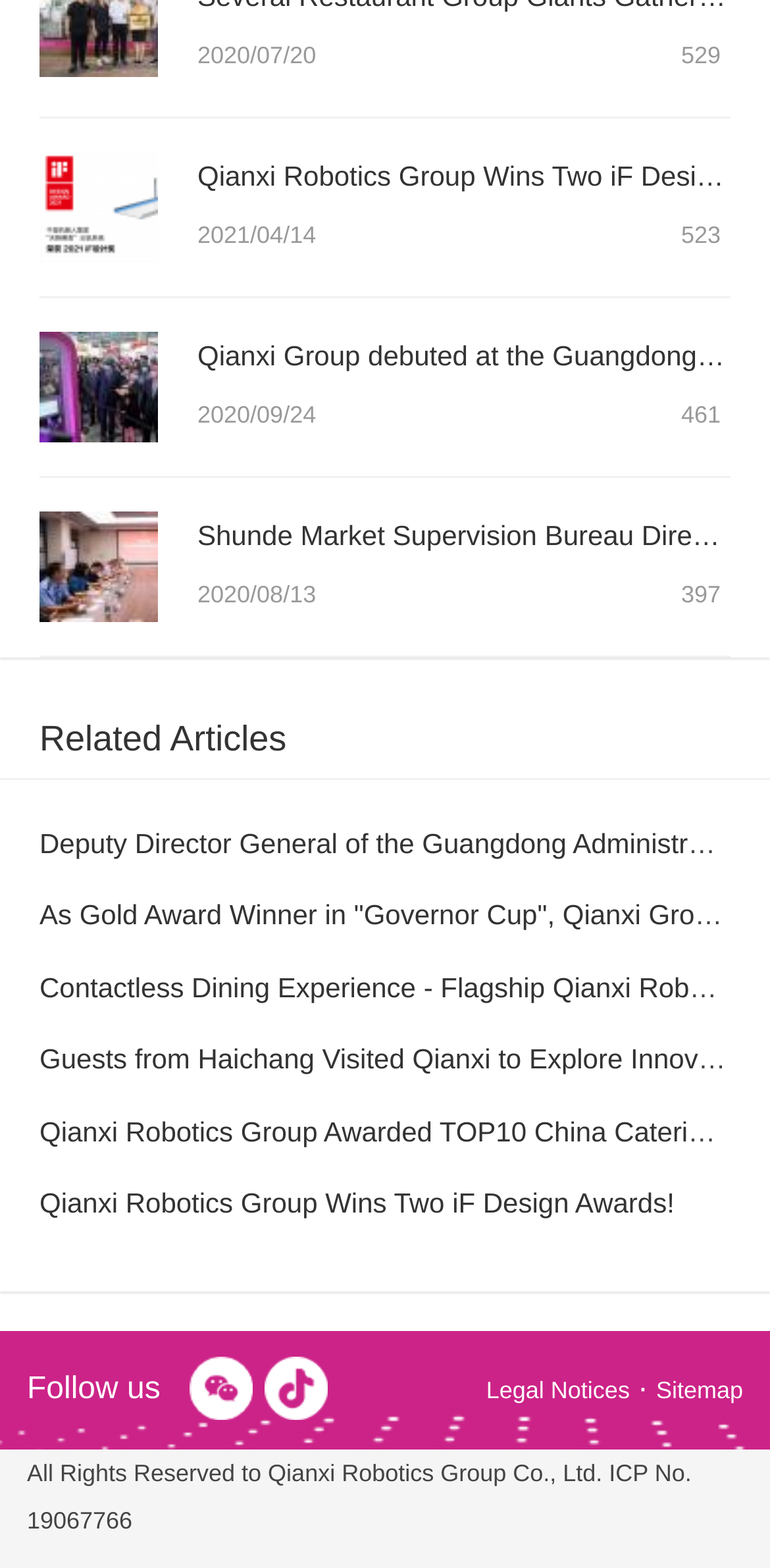What is the company name mentioned in the copyright notice?
Use the information from the screenshot to give a comprehensive response to the question.

I looked at the copyright notice at the bottom of the page and found the company name 'Qianxi Robotics Group Co., Ltd.' mentioned.